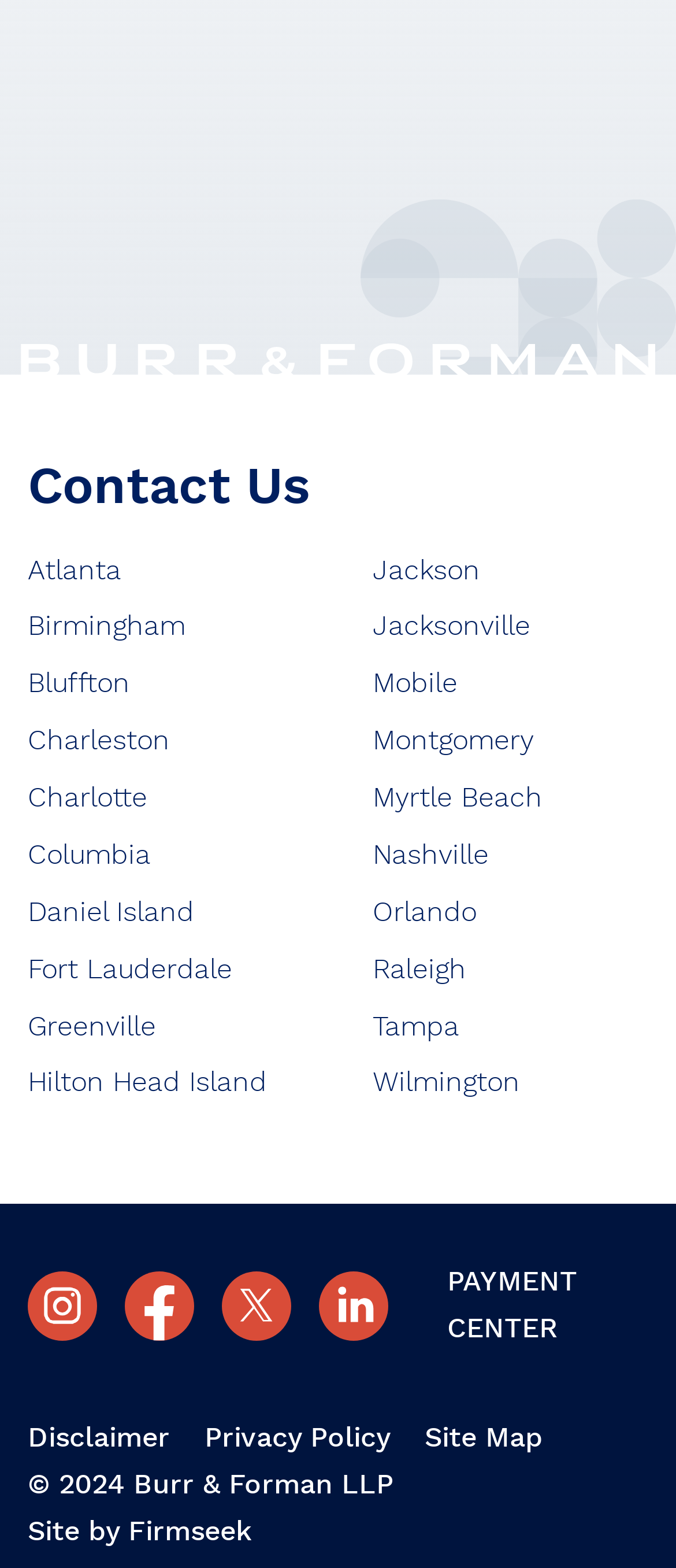How many cities are listed on this webpage?
Look at the image and provide a detailed response to the question.

I counted the number of links with city names, starting from Atlanta and ending at Wilmington, and found 20 cities listed.